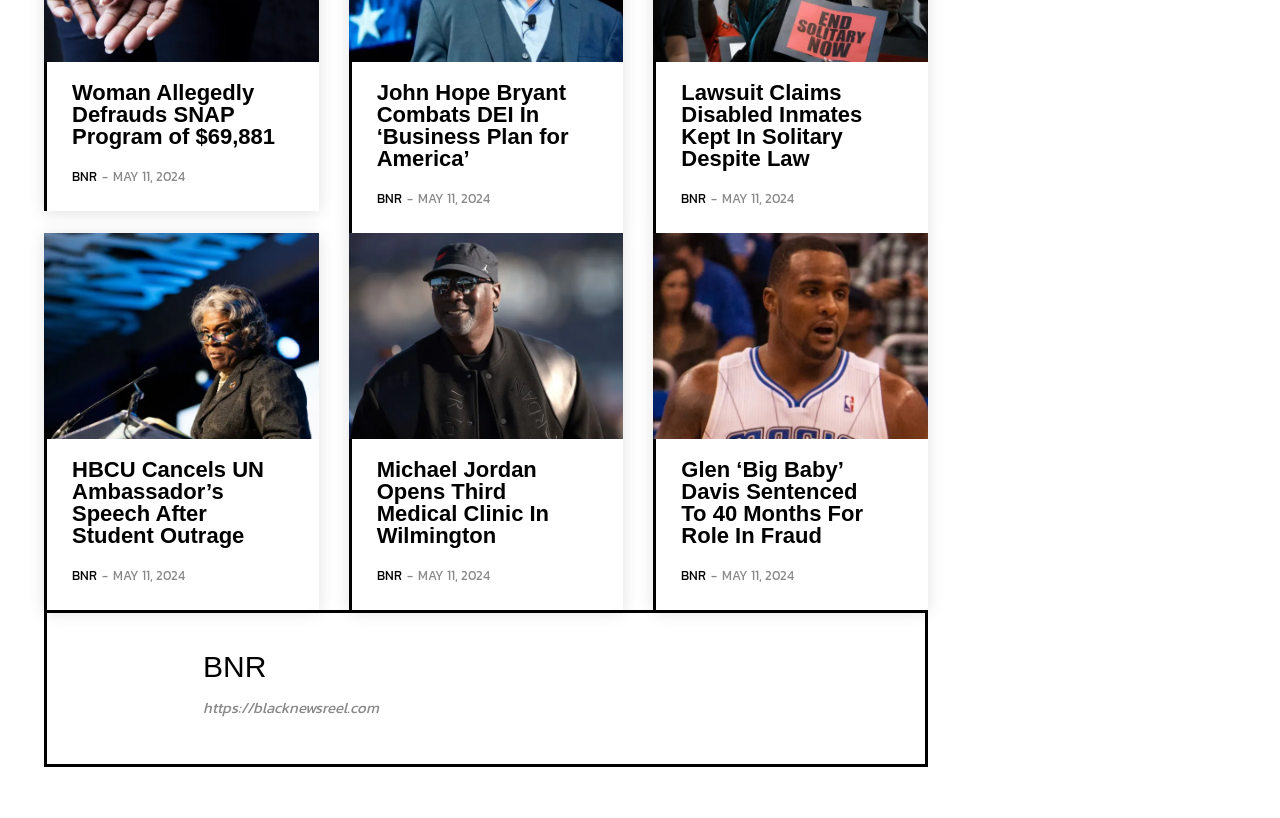Please identify the bounding box coordinates of the clickable area that will allow you to execute the instruction: "Check the details of HBCU Cancels UN Ambassador’s Speech After Student Outrage".

[0.056, 0.558, 0.206, 0.669]